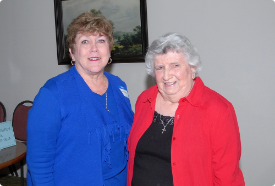Analyze the image and describe all the key elements you observe.

The image captures two women standing side by side, exuding warmth and camaraderie. The woman on the left, dressed in a vibrant blue top, smiles brightly, framing her face with voluminous brown hair. Beside her, the woman in a striking red blouse showcases a joyful expression, her silver hair contrasting elegantly with her outfit. They are positioned in a casual setting, likely during a gathering, with a framed landscape painting visible in the background. This moment reflects their shared experience, possibly at an event celebrating their community or achievements, lending a sense of connection and nostalgia to the scene.